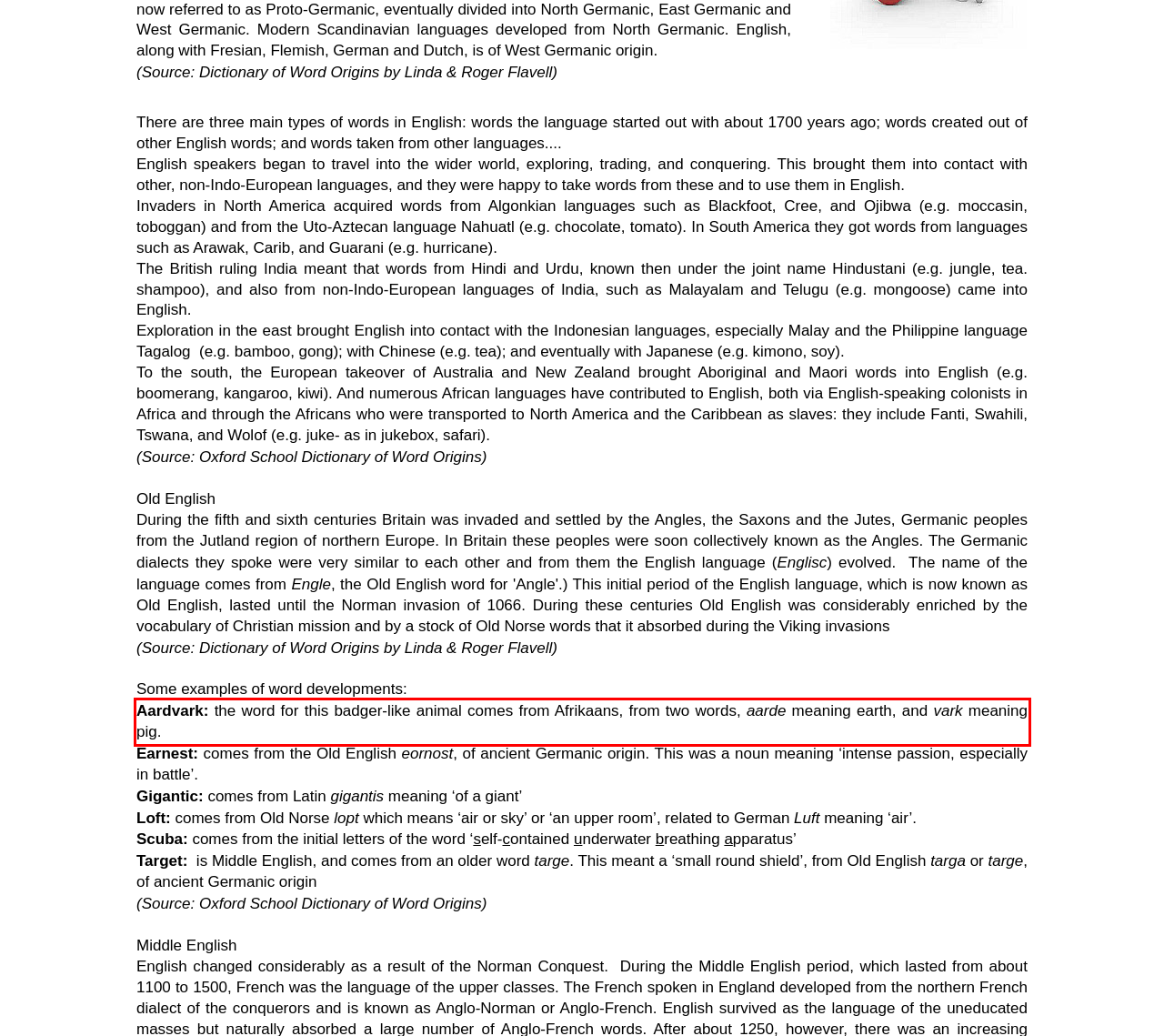Please analyze the provided webpage screenshot and perform OCR to extract the text content from the red rectangle bounding box.

Aardvark: the word for this badger-like animal comes from Afrikaans, from two words, aarde meaning earth, and vark meaning pig.